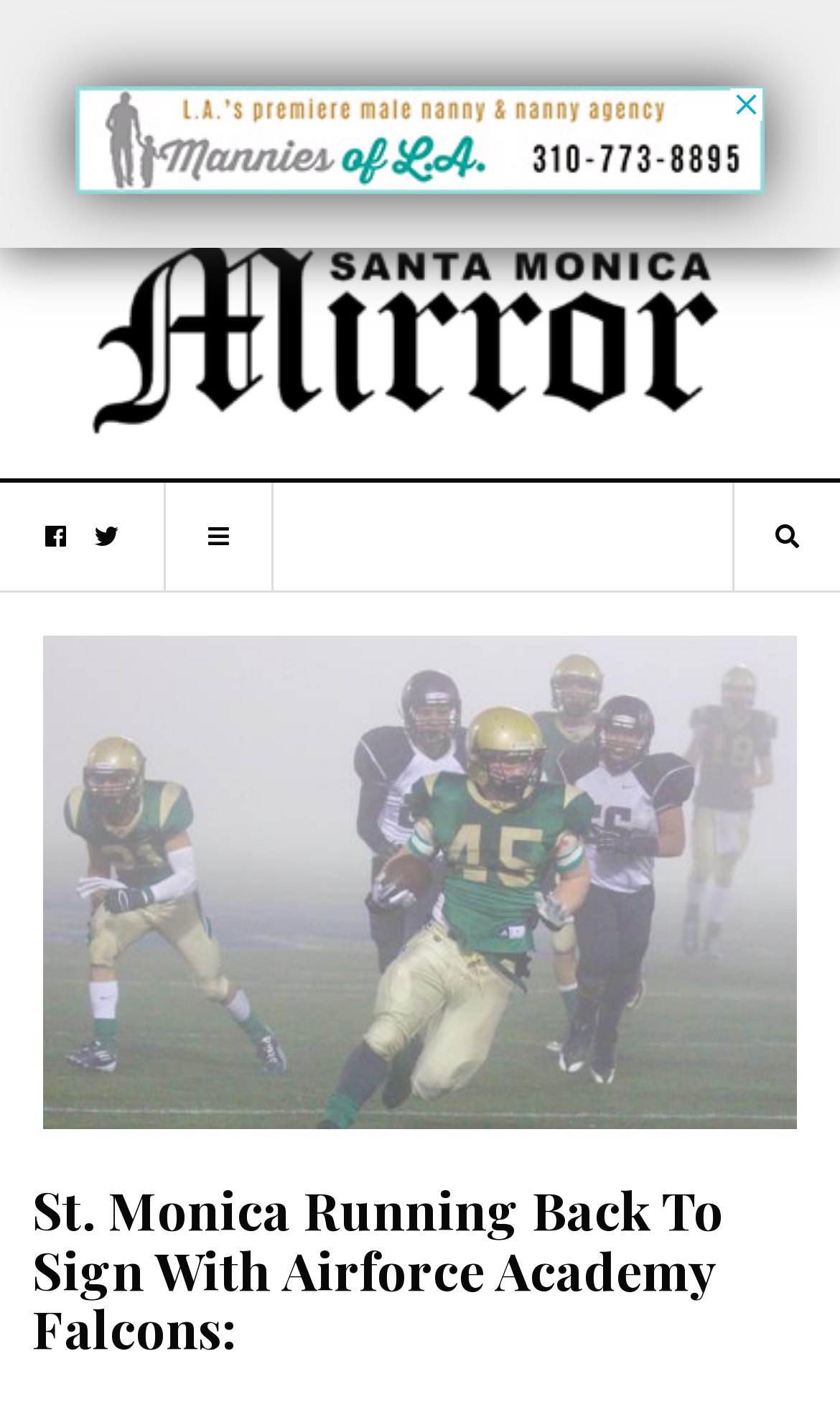What is the team name of the running back?
By examining the image, provide a one-word or phrase answer.

St. Monica Mariners